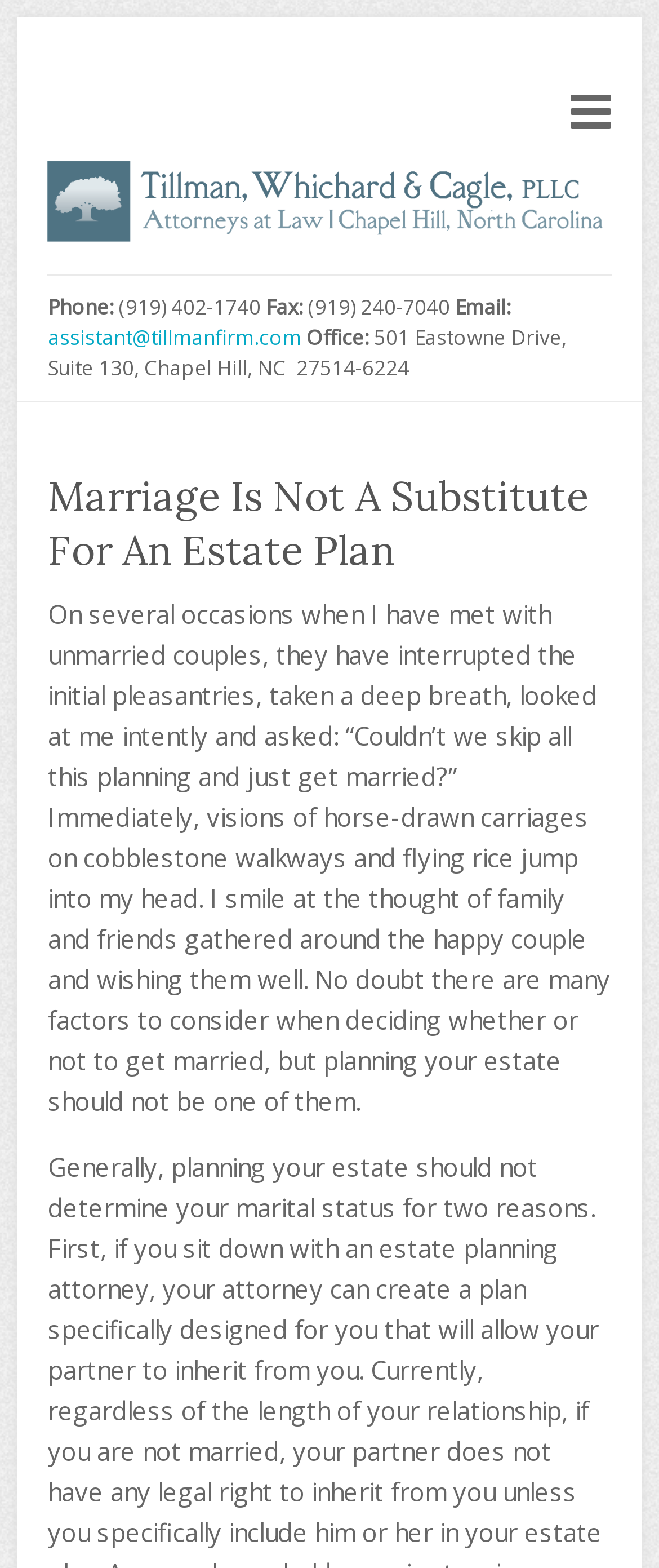What is the fax number of the law firm?
From the screenshot, provide a brief answer in one word or phrase.

(919) 240-7040